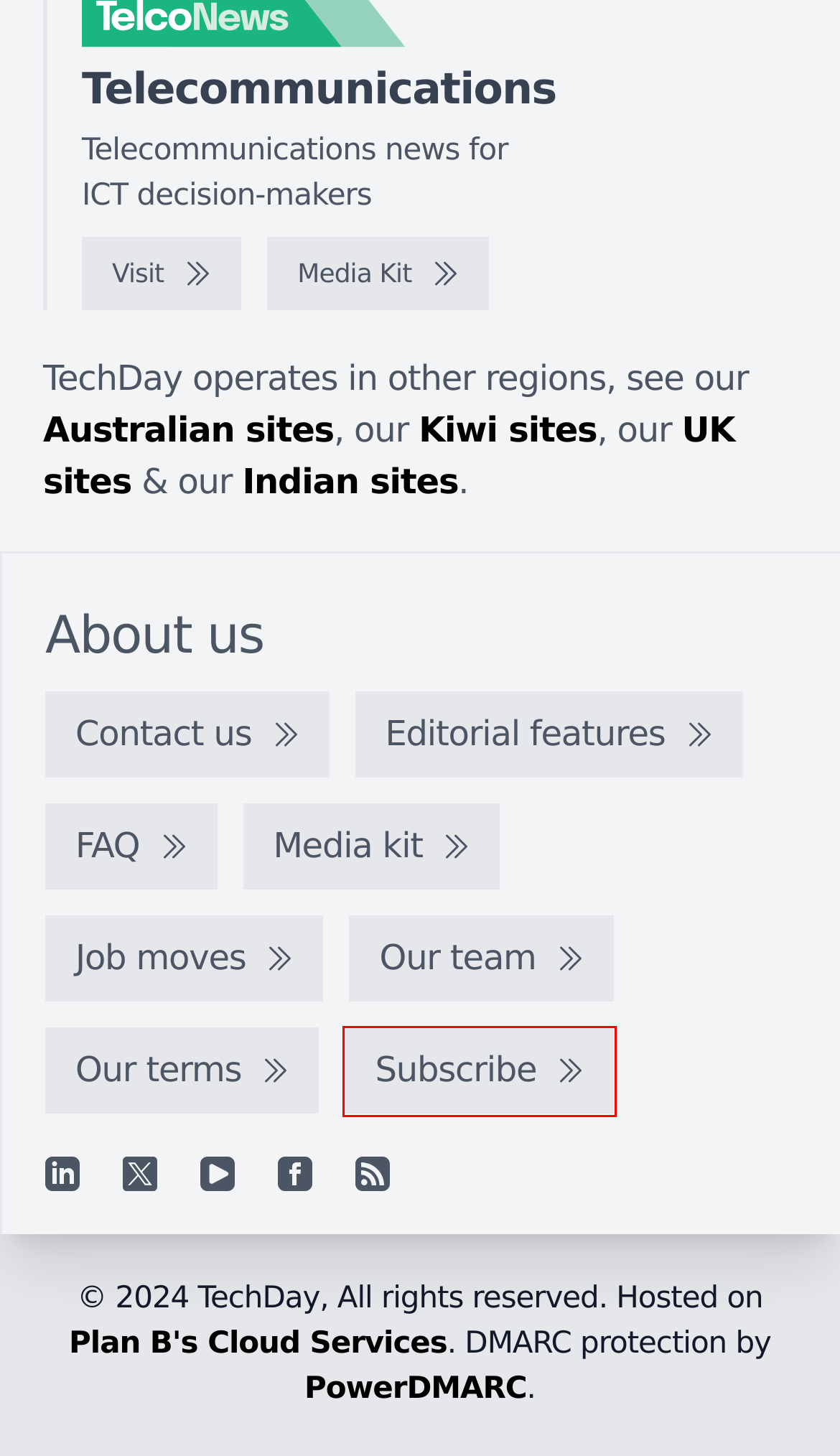You have a screenshot of a webpage with an element surrounded by a red bounding box. Choose the webpage description that best describes the new page after clicking the element inside the red bounding box. Here are the candidates:
A. Join our mailing list
B. TechDay India - India's technology news network
C. Hosted Data Centre, Server and Storage Solutions | Plan B
D. TechDay Australia - Australia's technology news network
E. TechDay UK - The United Kingdom's, technology news network
F. IT Brief Asia - Media kit
G. TelcoNews Asia - Media kit
H. TechDay New Zealand - Aotearoa's technology news network

A